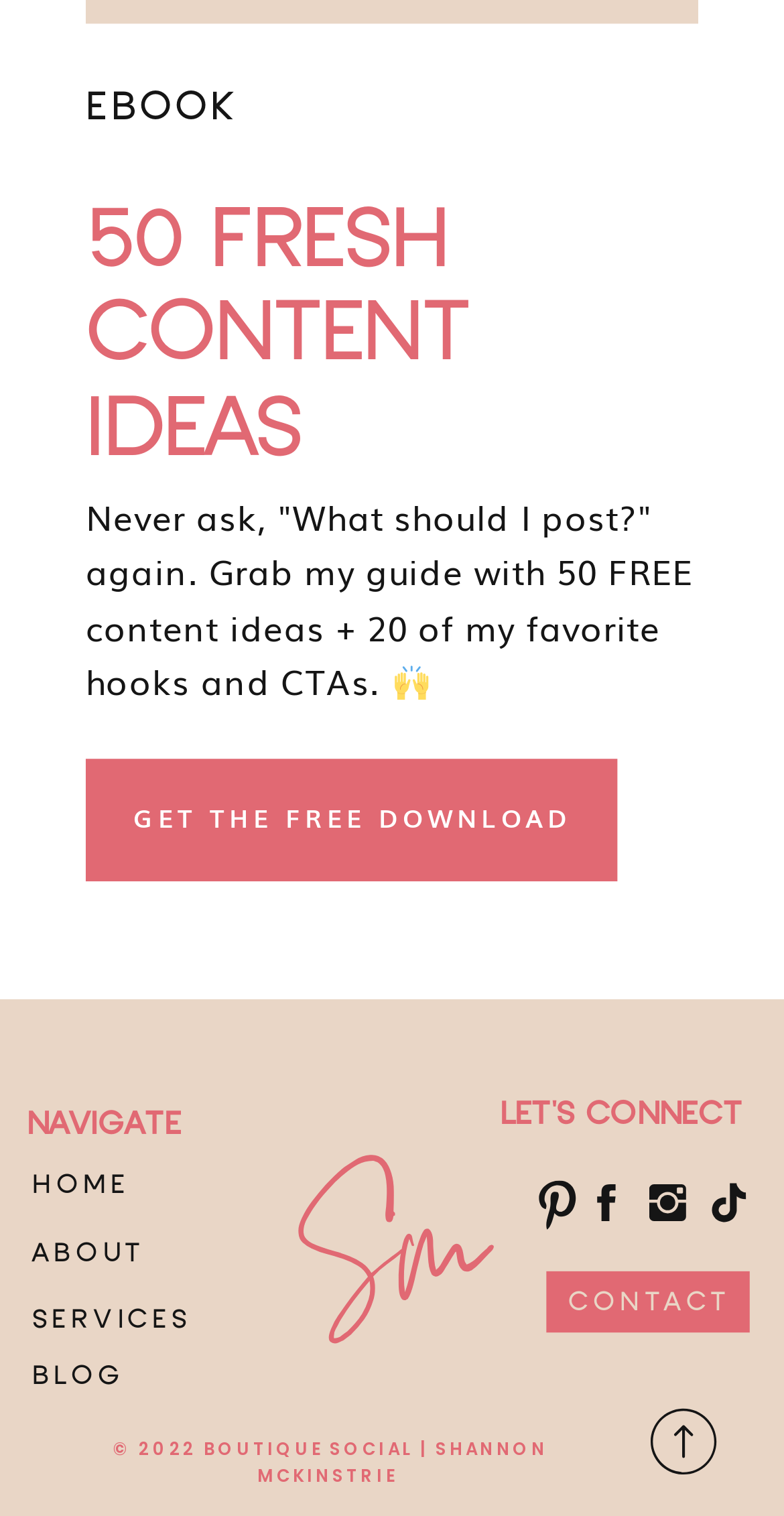Highlight the bounding box of the UI element that corresponds to this description: "Die Cutting".

None